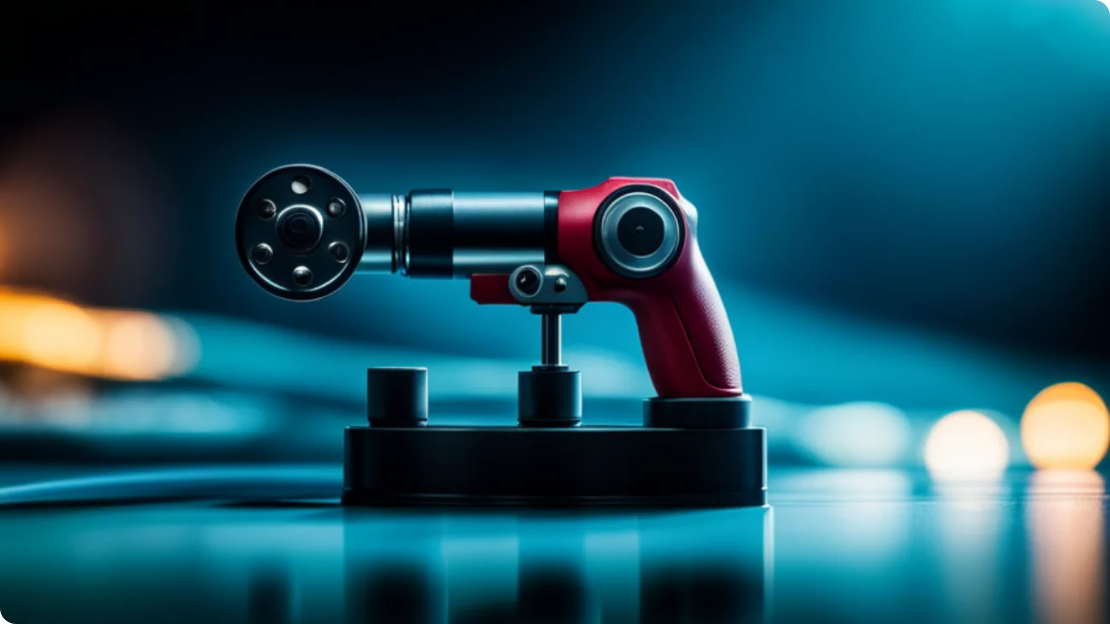What is the purpose of the round black base?
Offer a detailed and full explanation in response to the question.

The round black base provides stability to the tool, which is essential for its functionality, and also emphasizes its modern aesthetic, creating an atmosphere of creativity and forward-thinking in tool design.